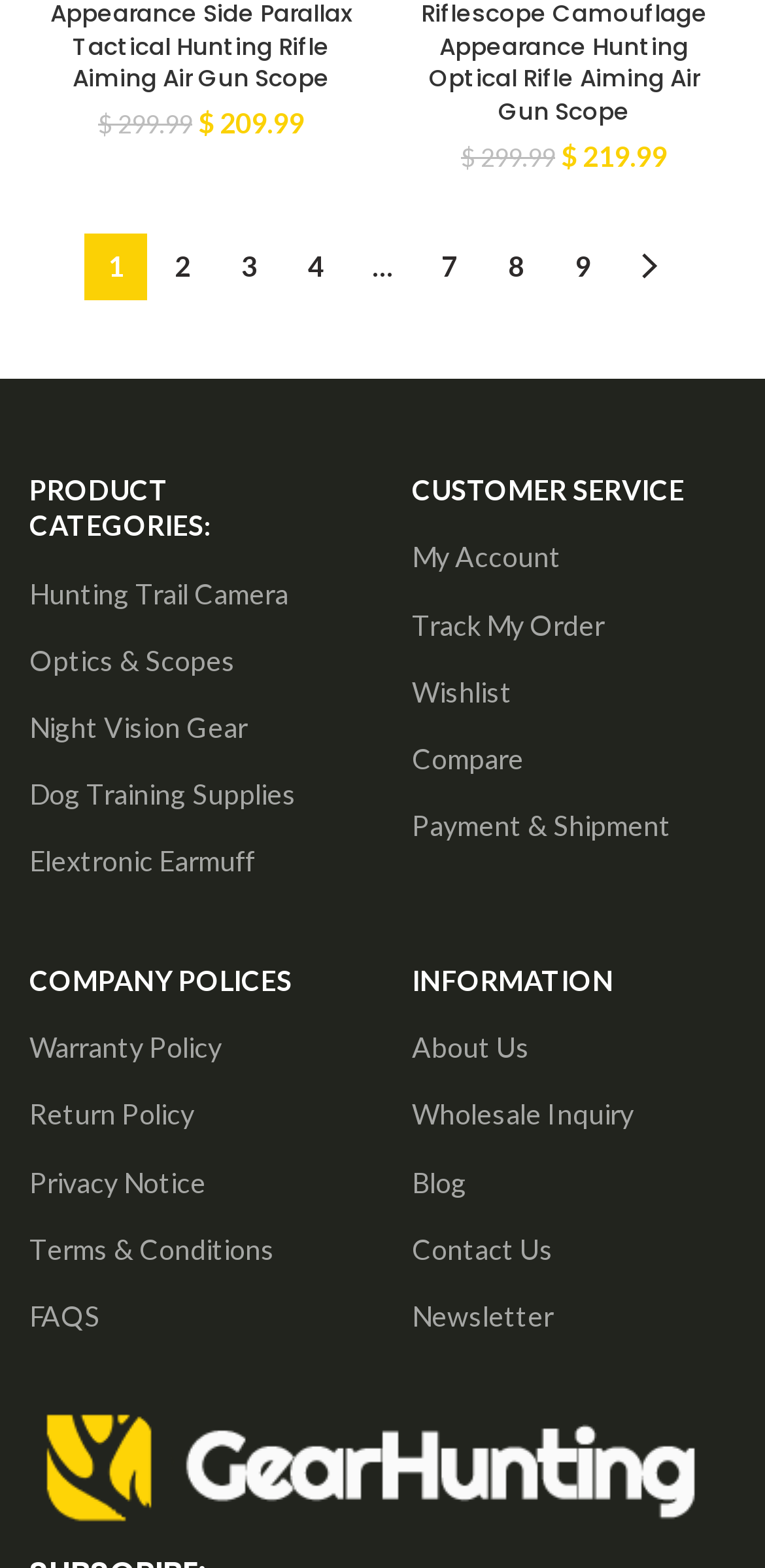What is the category of the 'Hunting Trail Camera' link?
Give a one-word or short phrase answer based on the image.

PRODUCT CATEGORIES